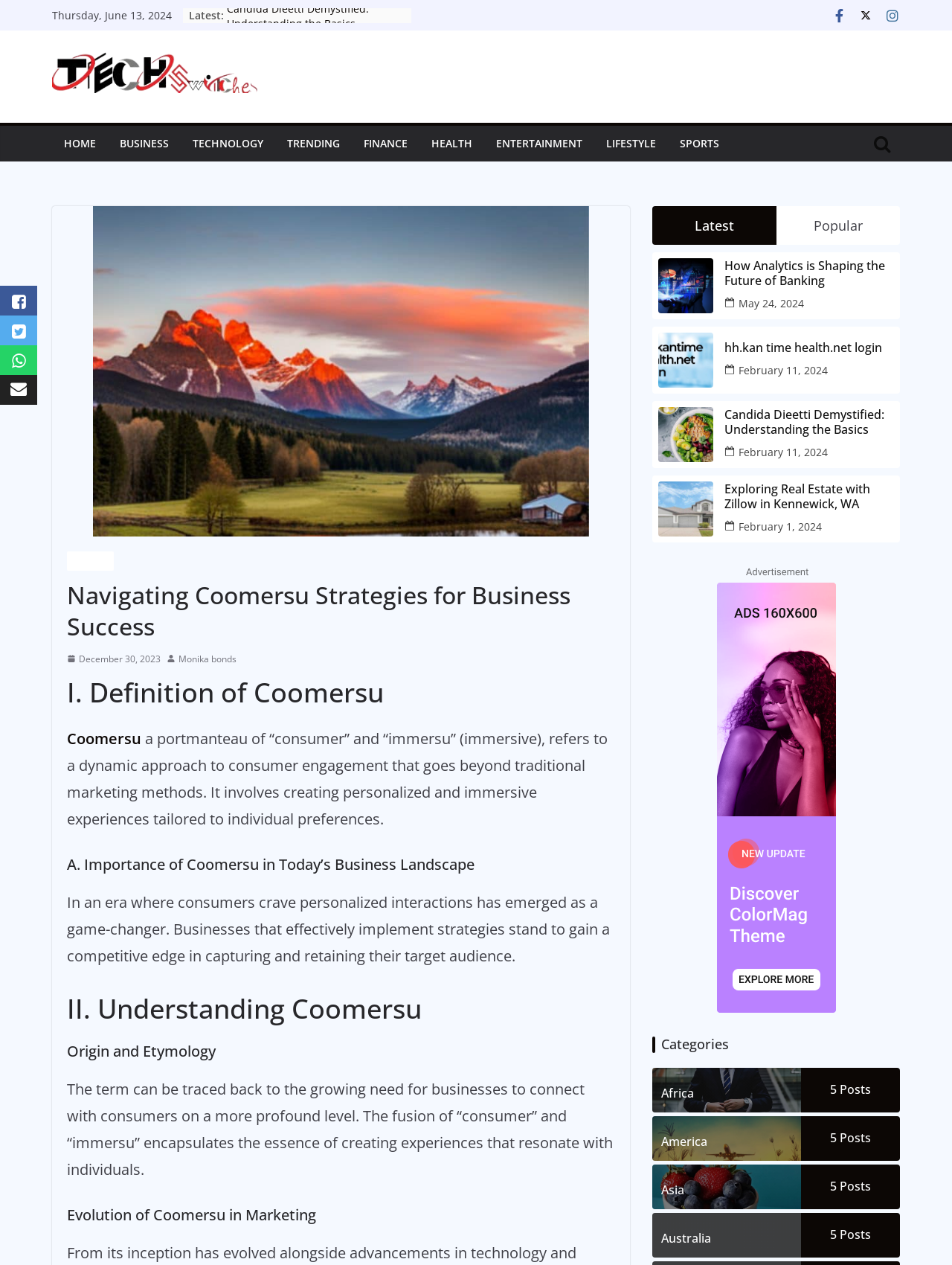What is the category of the link 'hh.kan time health.net login'?
Based on the screenshot, answer the question with a single word or phrase.

HEALTH